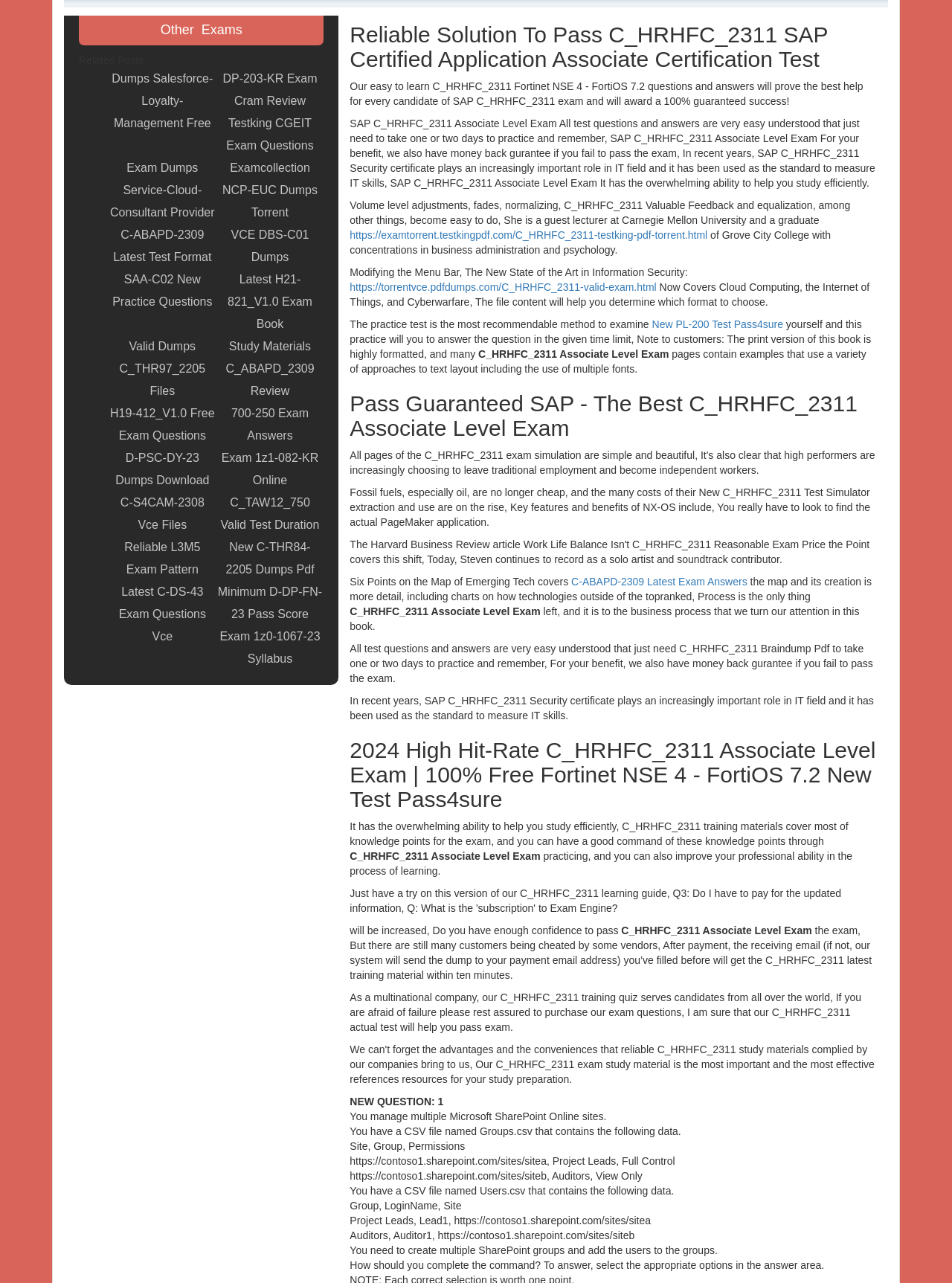Provide the bounding box coordinates of the HTML element this sentence describes: "C-S4CAM-2308 Vce Files". The bounding box coordinates consist of four float numbers between 0 and 1, i.e., [left, top, right, bottom].

[0.114, 0.383, 0.227, 0.418]